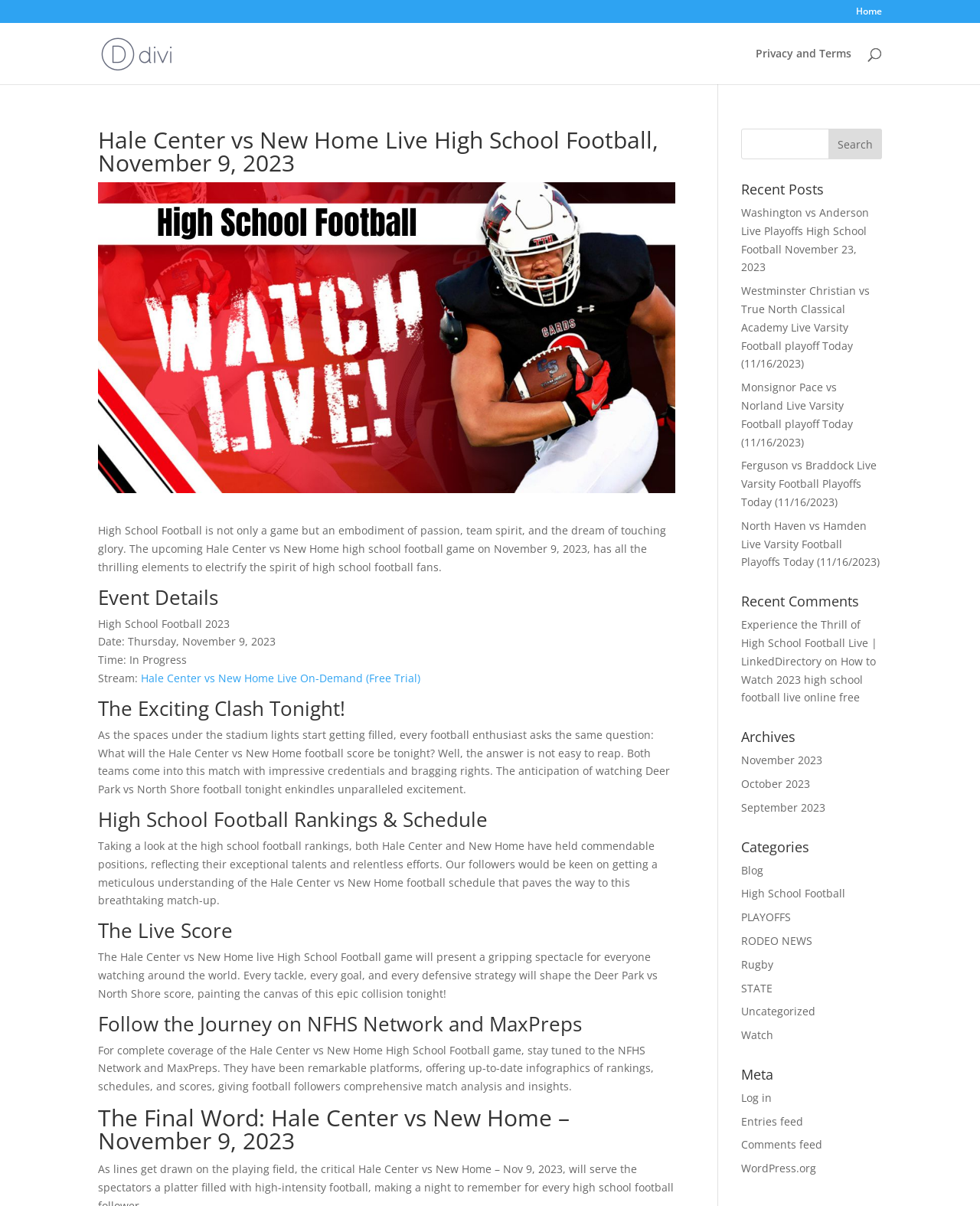Show the bounding box coordinates of the element that should be clicked to complete the task: "Search for Washington vs Anderson Live Playoffs".

[0.756, 0.17, 0.887, 0.228]